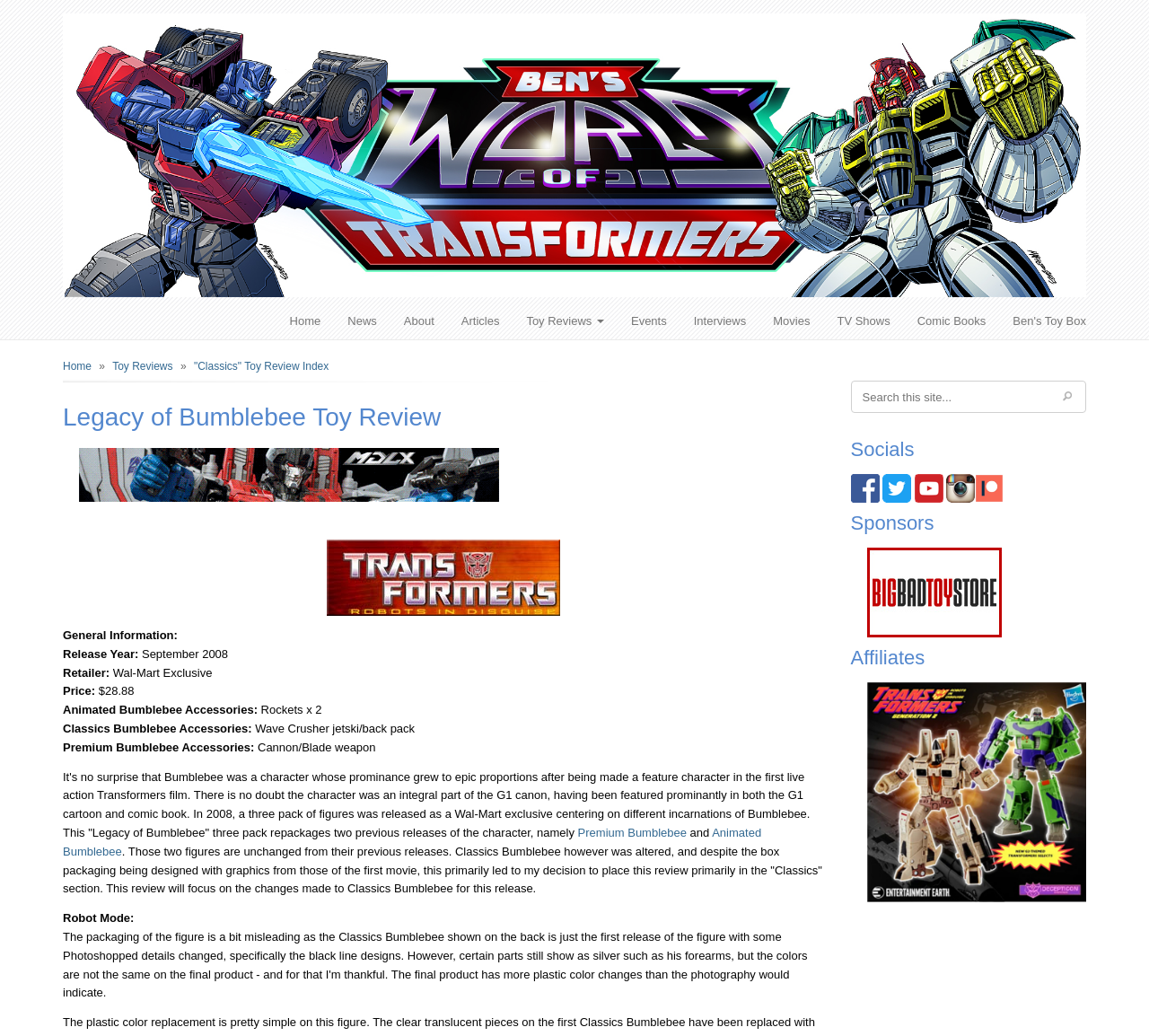Pinpoint the bounding box coordinates of the element that must be clicked to accomplish the following instruction: "Click on Home". The coordinates should be in the format of four float numbers between 0 and 1, i.e., [left, top, right, bottom].

[0.24, 0.293, 0.291, 0.327]